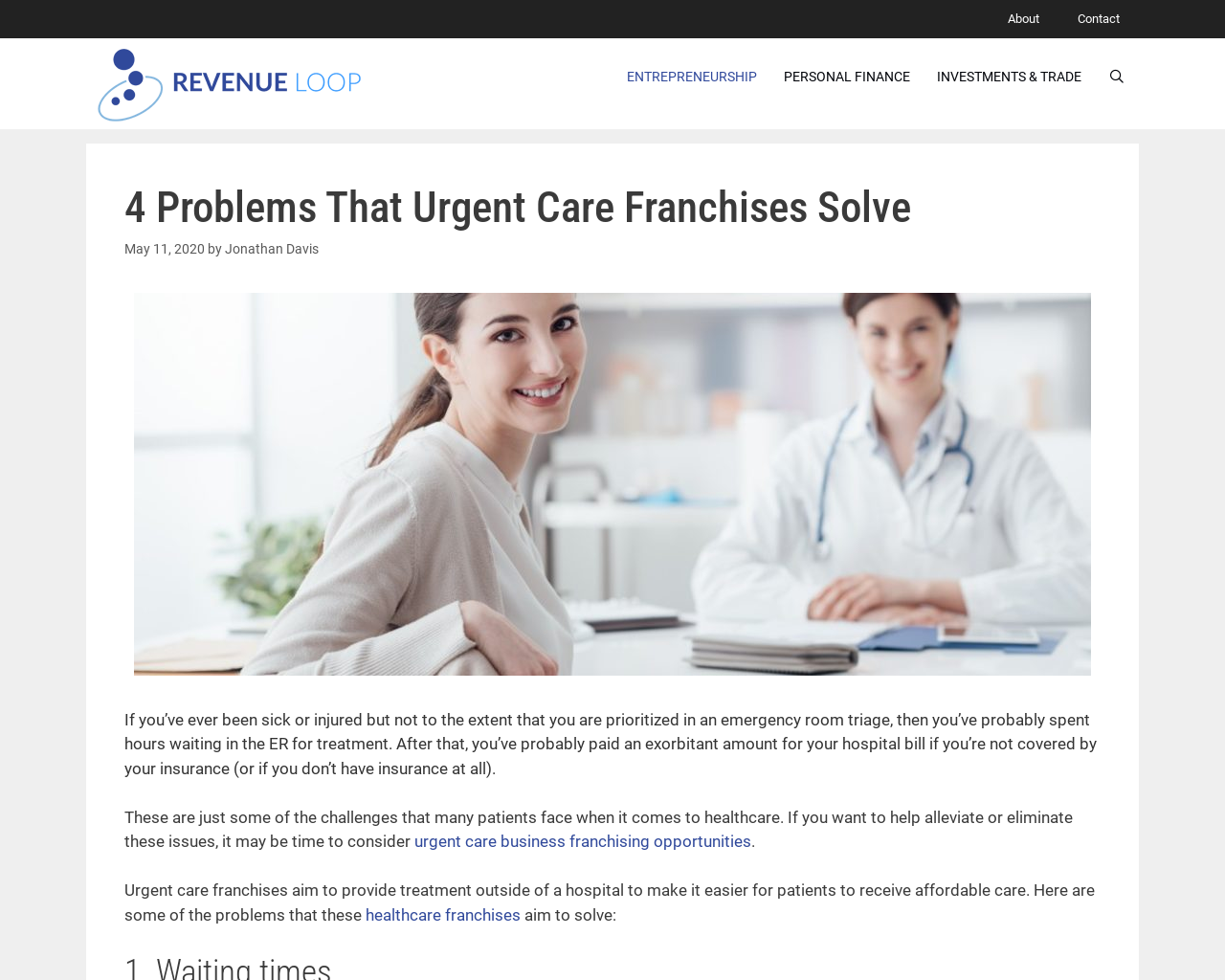Provide a brief response to the question below using a single word or phrase: 
What is the purpose of urgent care franchises?

to provide affordable care